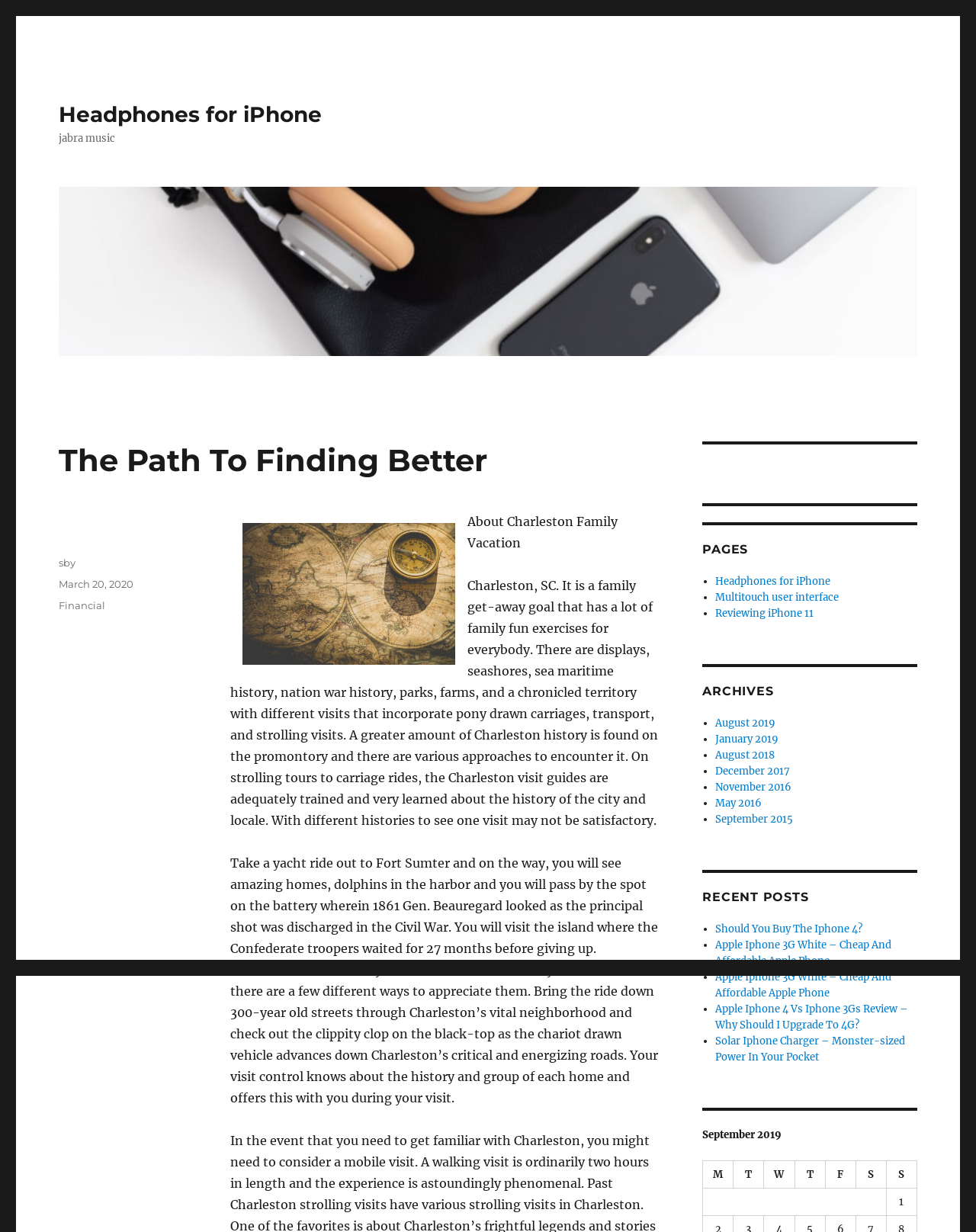Locate the primary headline on the webpage and provide its text.

The Path To Finding Better